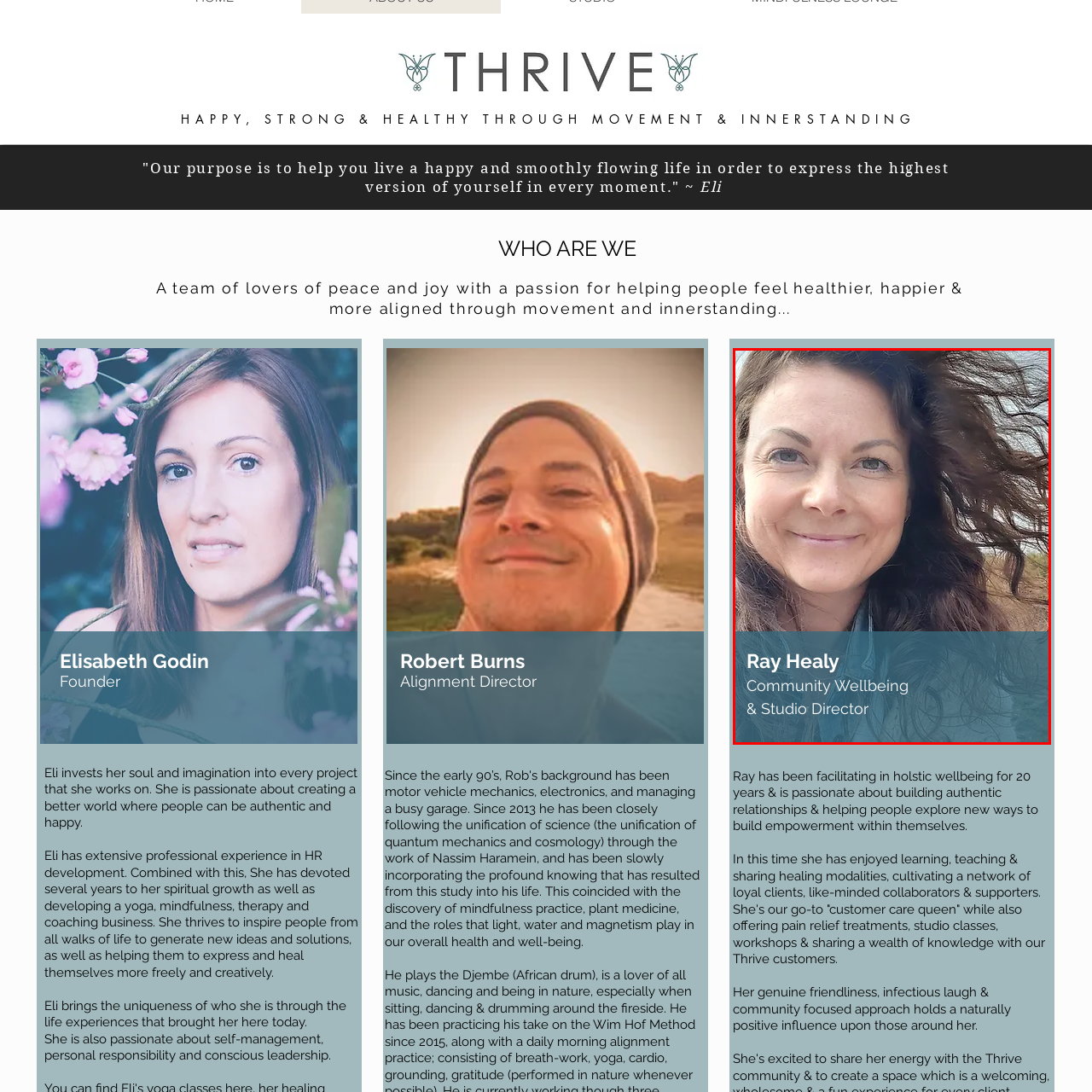Examine the image indicated by the red box and respond with a single word or phrase to the following question:
How many years has Ray Healy dedicated to facilitating holistic wellbeing?

20 years